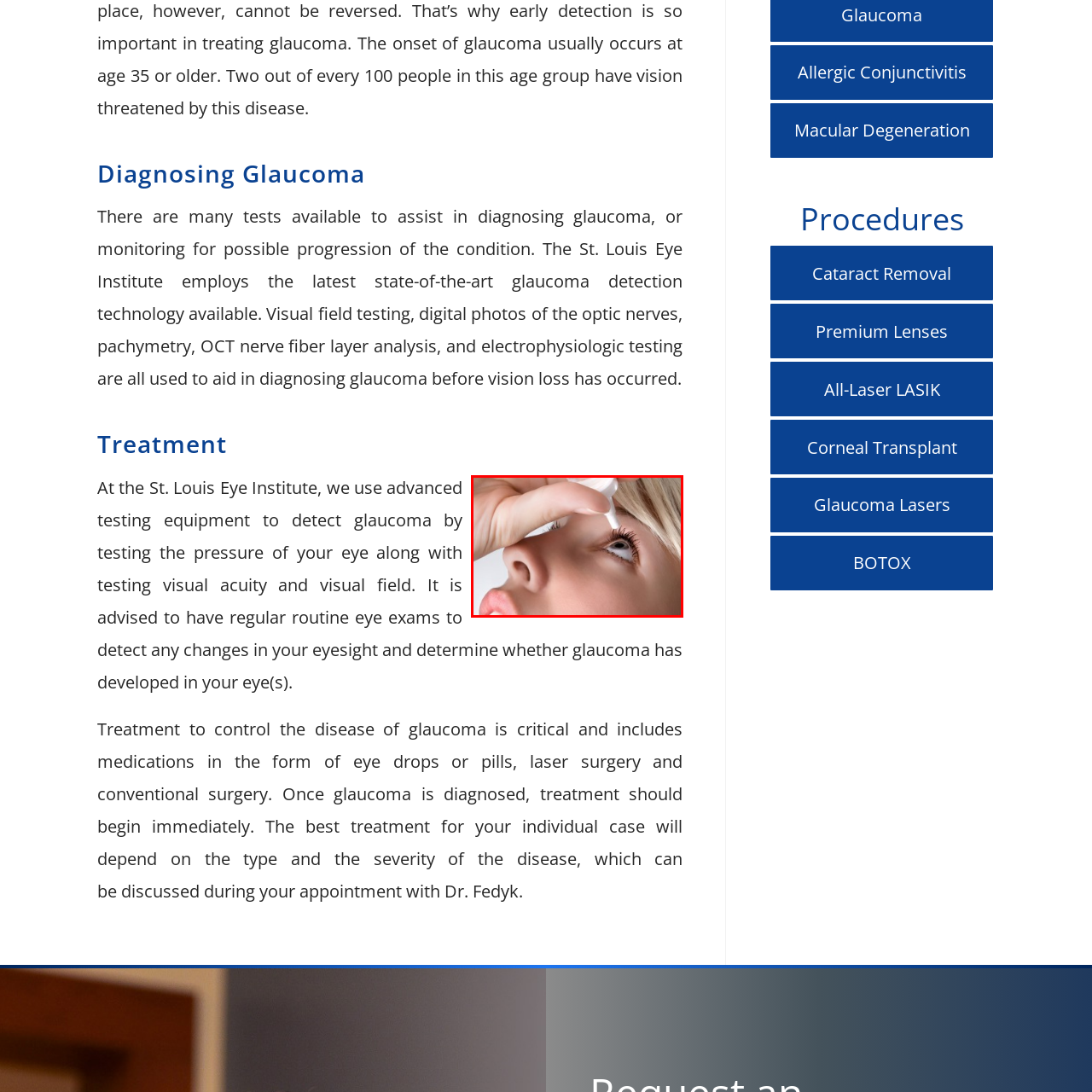Inspect the image bordered by the red bounding box and supply a comprehensive response to the upcoming question based on what you see in the image: What is the purpose of the medication in the eye drops?

The medication in the eye drops is prescribed to help control intraocular pressure and prevent vision loss, which is a critical aspect of treating glaucoma. By controlling the pressure, the medication helps to prevent further damage to the eye and preserve vision.